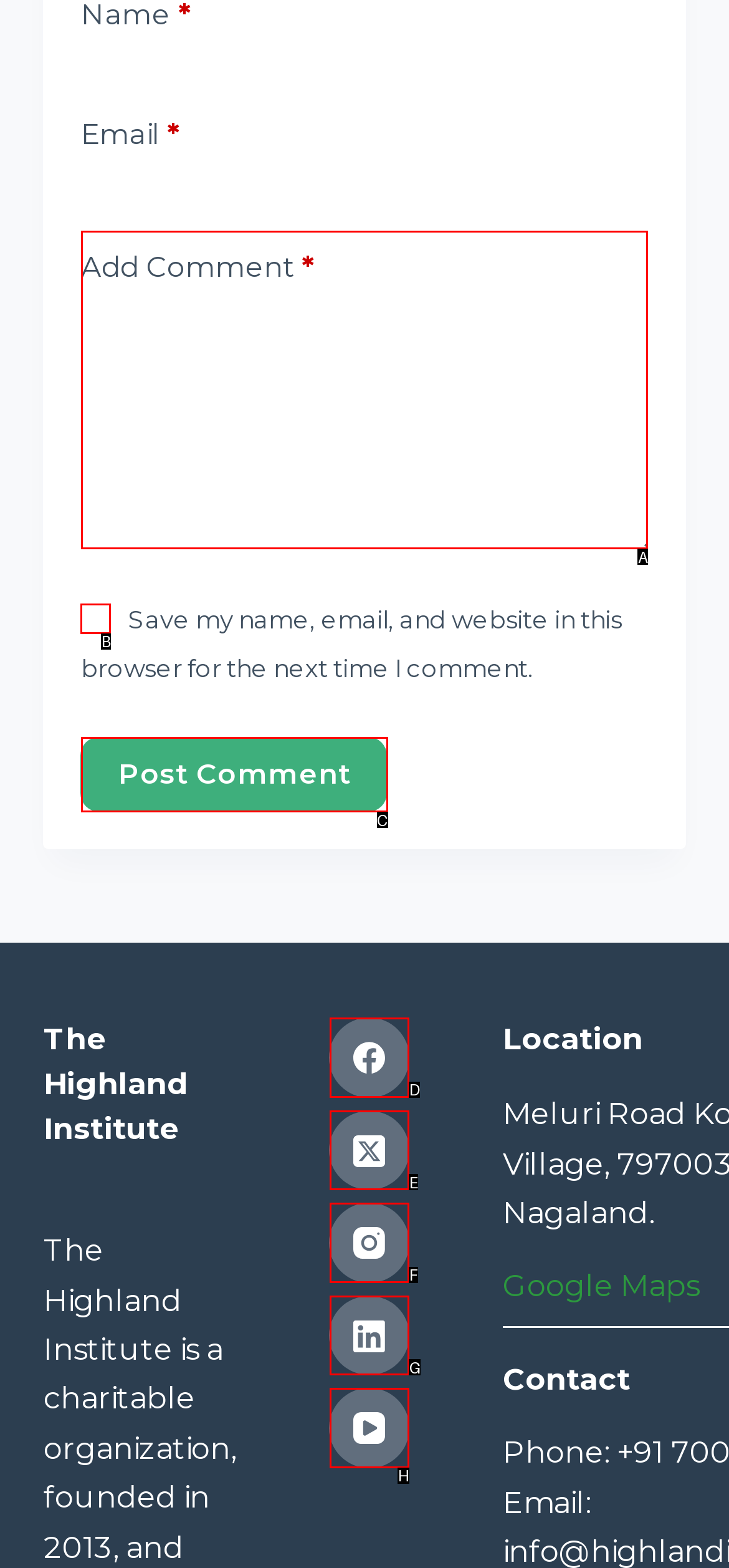Determine the letter of the element to click to accomplish this task: Read the article about NFTs. Respond with the letter.

None